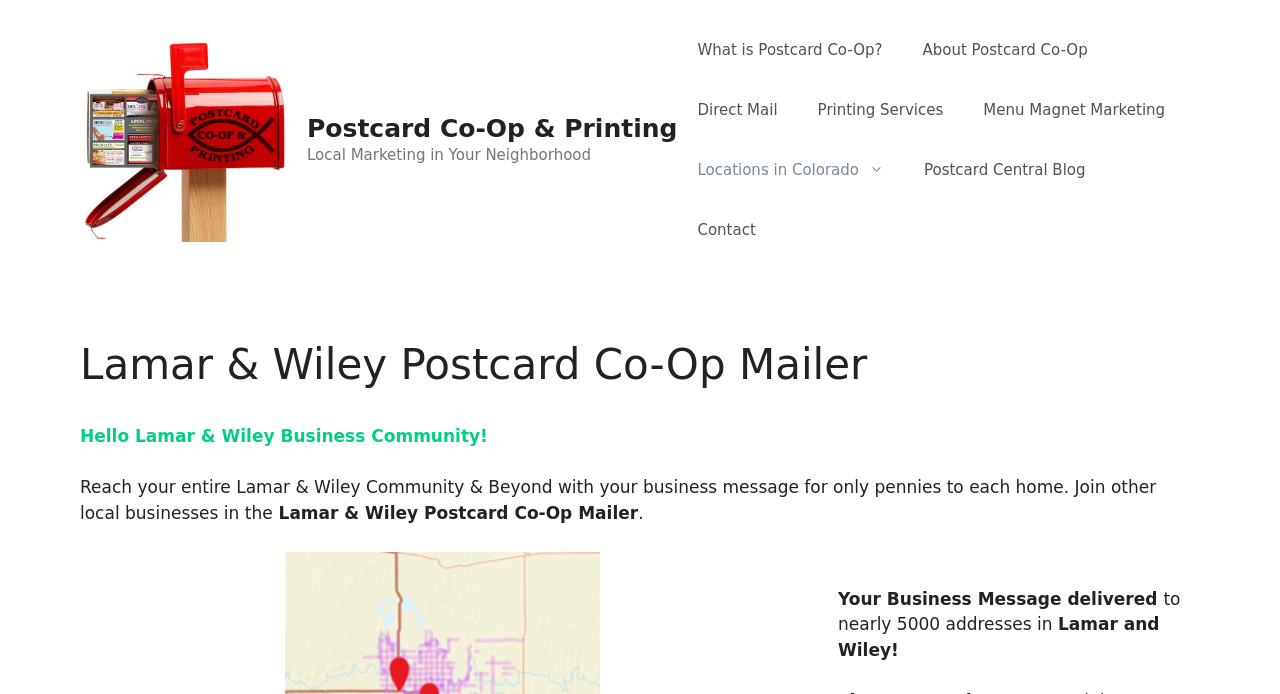What is the name of the postcard co-op?
We need a detailed and exhaustive answer to the question. Please elaborate.

I found the answer by looking at the banner at the top of the webpage, which contains the text 'Lamar & Wiley Postcard Co-Op Mailer | Postcard Co-Op & Printing'. This suggests that the postcard co-op is named Lamar & Wiley Postcard Co-Op Mailer.